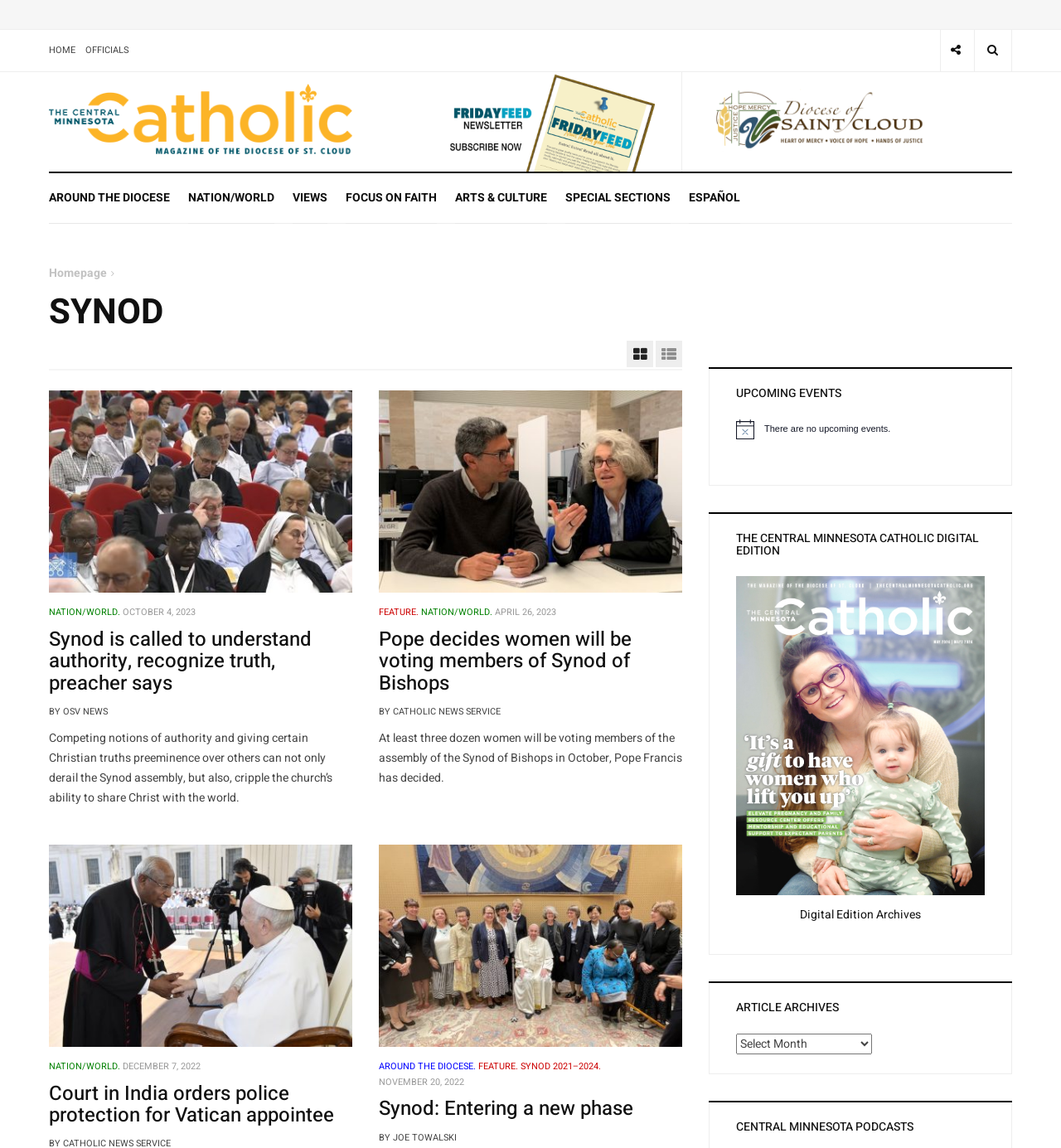Provide the bounding box coordinates for the specified HTML element described in this description: "Synod 2021–2024.". The coordinates should be four float numbers ranging from 0 to 1, in the format [left, top, right, bottom].

[0.491, 0.923, 0.566, 0.935]